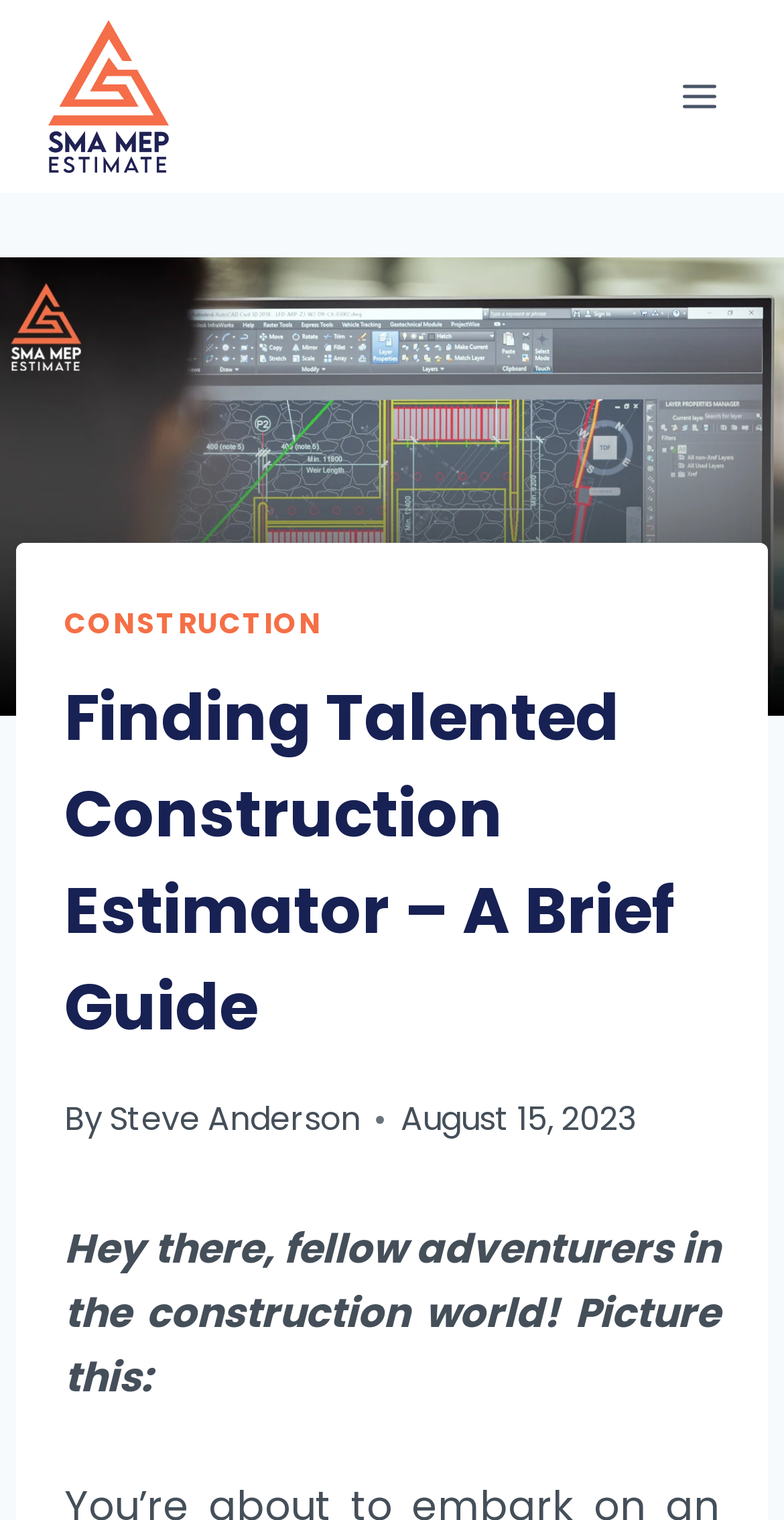Illustrate the webpage's structure and main components comprehensively.

The webpage is a guide to finding a talented construction estimator, with a focus on the importance of accurate budgeting and successful project completion. At the top left of the page, there is a logo of SMAMEP, accompanied by a link to the logo. On the top right, there is a button to open a menu.

Below the logo, there is a large image related to construction estimators, spanning the entire width of the page. Above this image, there is a header section with a heading that reads "Finding Talented Construction Estimator – A Brief Guide". This heading is situated near the top of the page, with the text "CONSTRUCTION" linked above it.

To the right of the heading, there is a byline with the text "By" followed by a link to the author, Steve Anderson. Next to the byline, there is a timestamp indicating the publication date, August 15, 2023.

Below the header section, there is a paragraph of text that begins with "Hey there, fellow adventurers in the construction world! Picture this:". This text is situated near the middle of the page, above the construction estimator image.